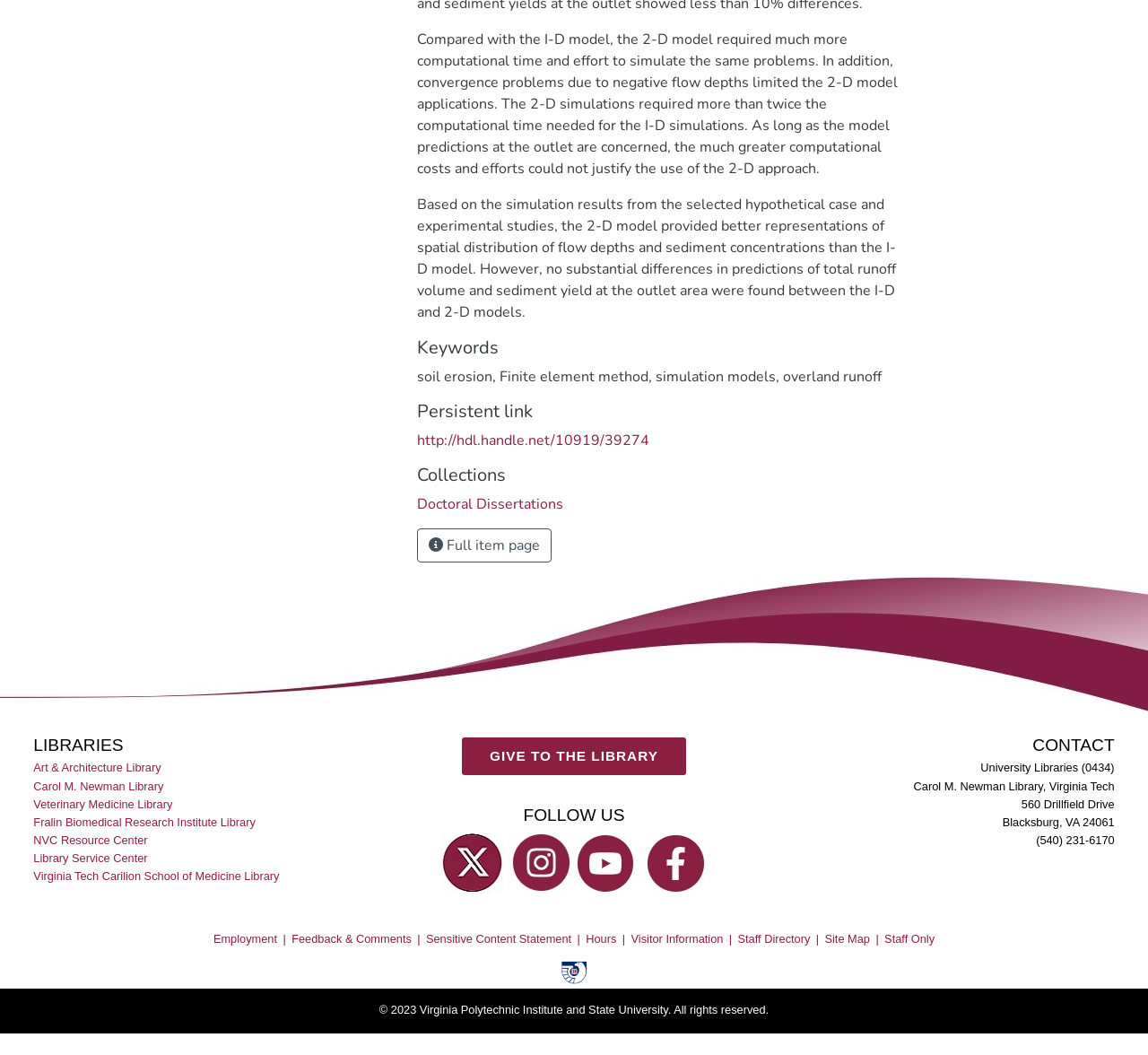Provide the bounding box coordinates of the HTML element this sentence describes: "Veterinary Medicine Library". The bounding box coordinates consist of four float numbers between 0 and 1, i.e., [left, top, right, bottom].

[0.029, 0.753, 0.152, 0.771]